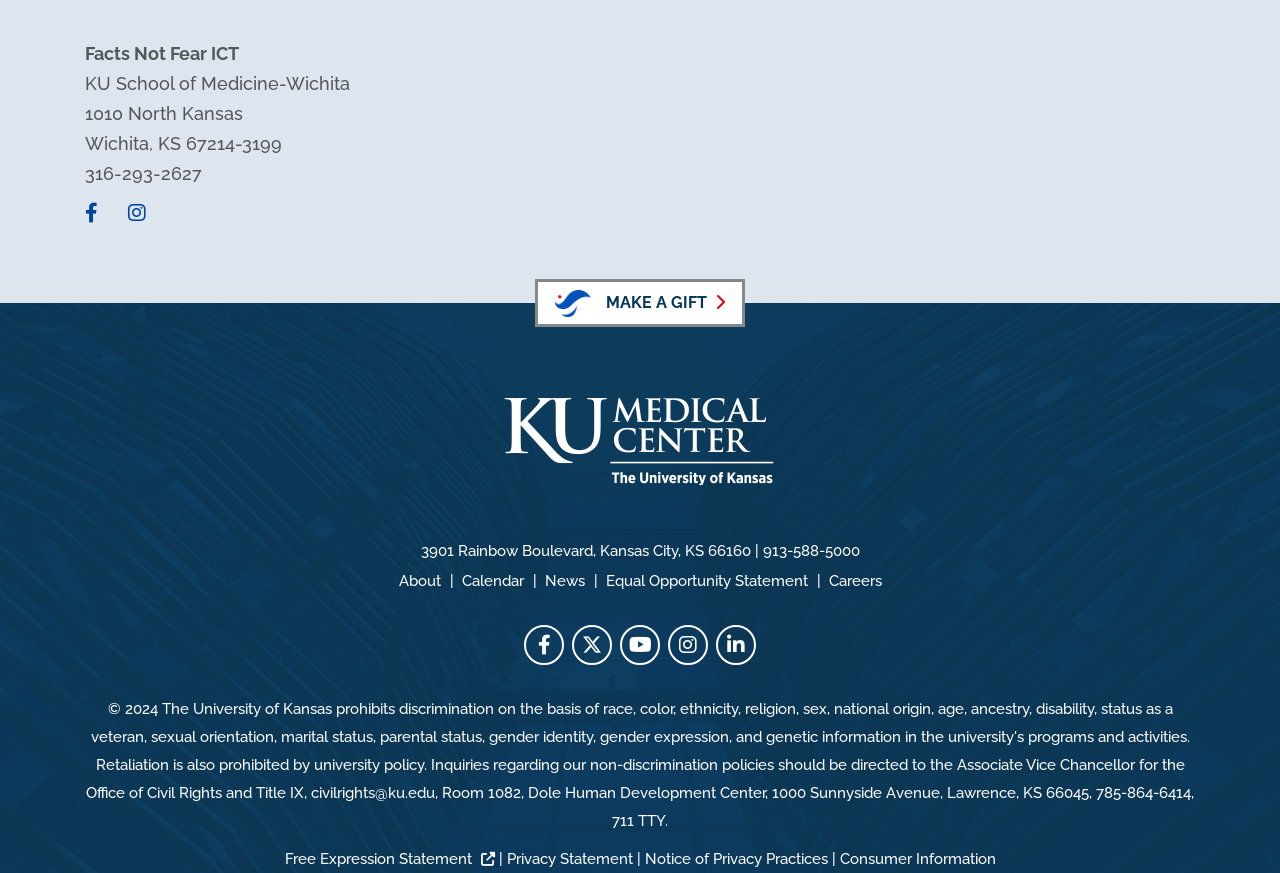Please pinpoint the bounding box coordinates for the region I should click to adhere to this instruction: "Click to go back to home page.".

[0.373, 0.455, 0.627, 0.558]